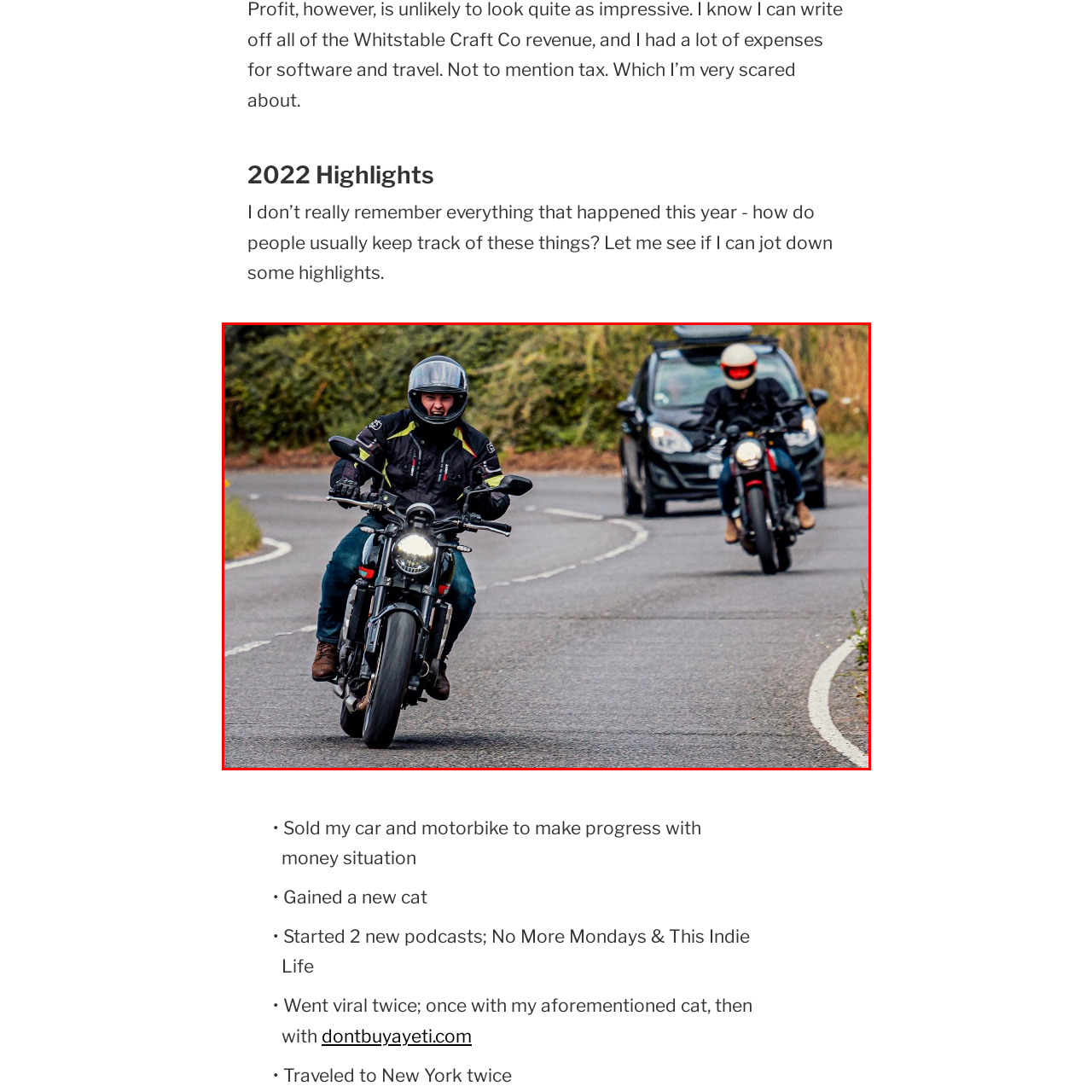Direct your attention to the red-bounded image and answer the question with a single word or phrase:
What is the motorcyclist wearing?

Protective gear and a helmet